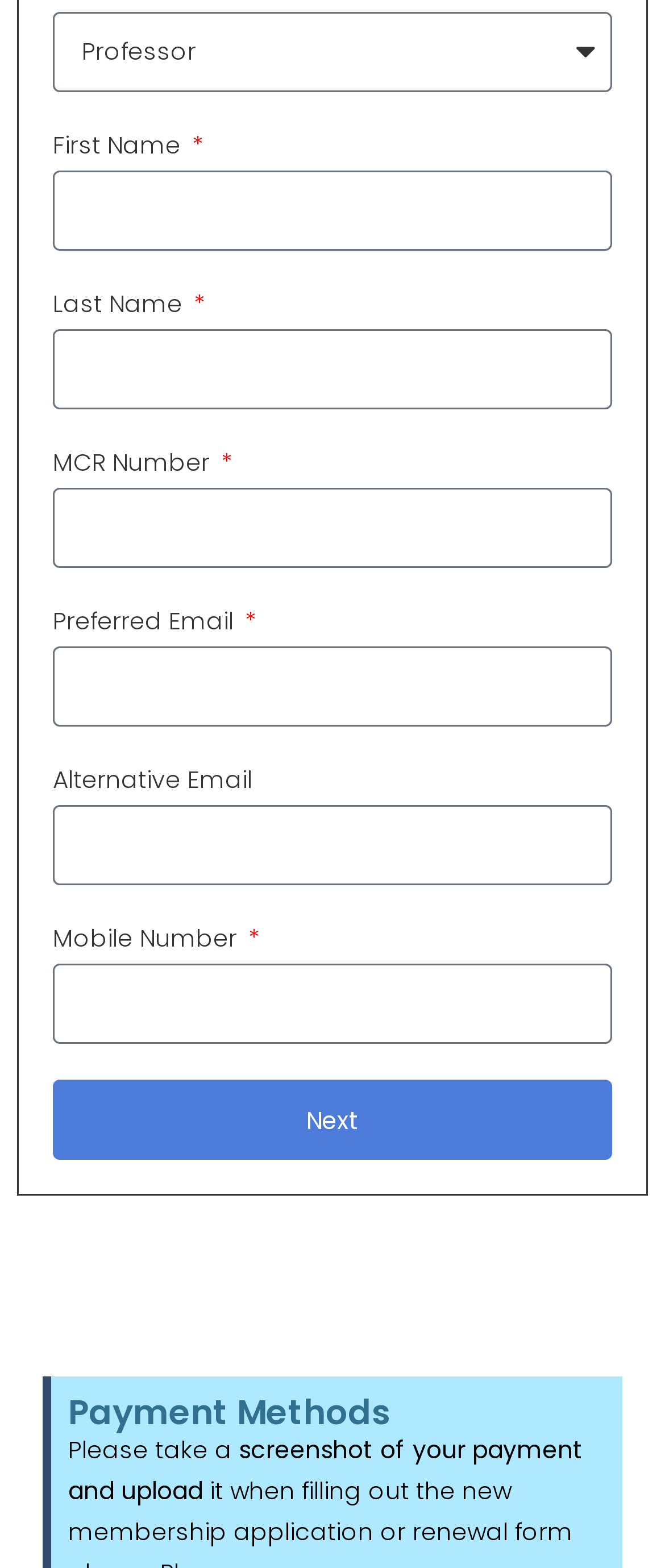Given the element description "Next" in the screenshot, predict the bounding box coordinates of that UI element.

[0.079, 0.689, 0.921, 0.74]